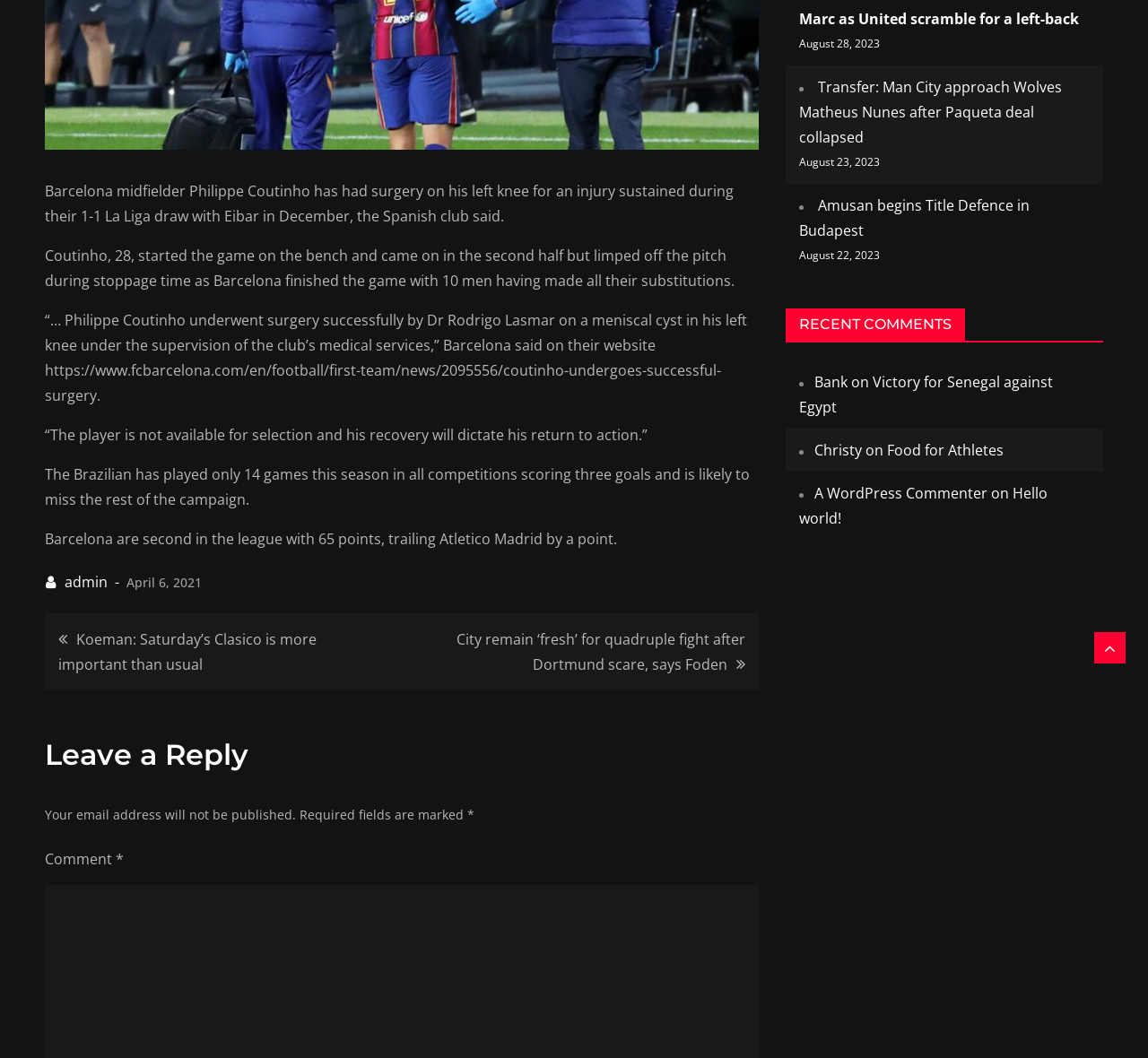Identify the coordinates of the bounding box for the element described below: "Hello world!". Return the coordinates as four float numbers between 0 and 1: [left, top, right, bottom].

[0.696, 0.457, 0.912, 0.499]